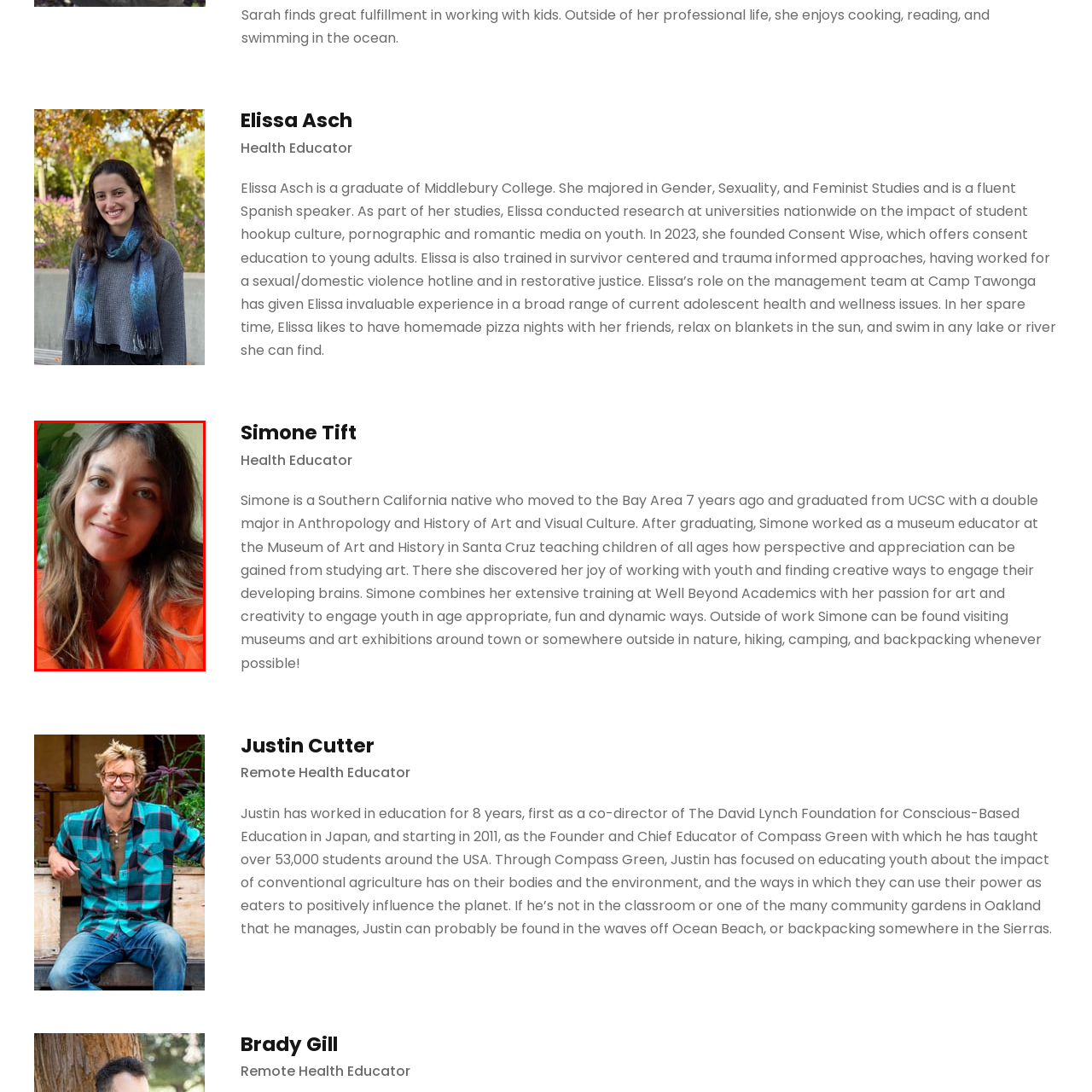Look closely at the image within the red-bordered box and thoroughly answer the question below, using details from the image: What is Simone's profession?

According to the caption, Simone Tift is a Health Educator who is passionate about working with youth and fostering creativity through art and education.